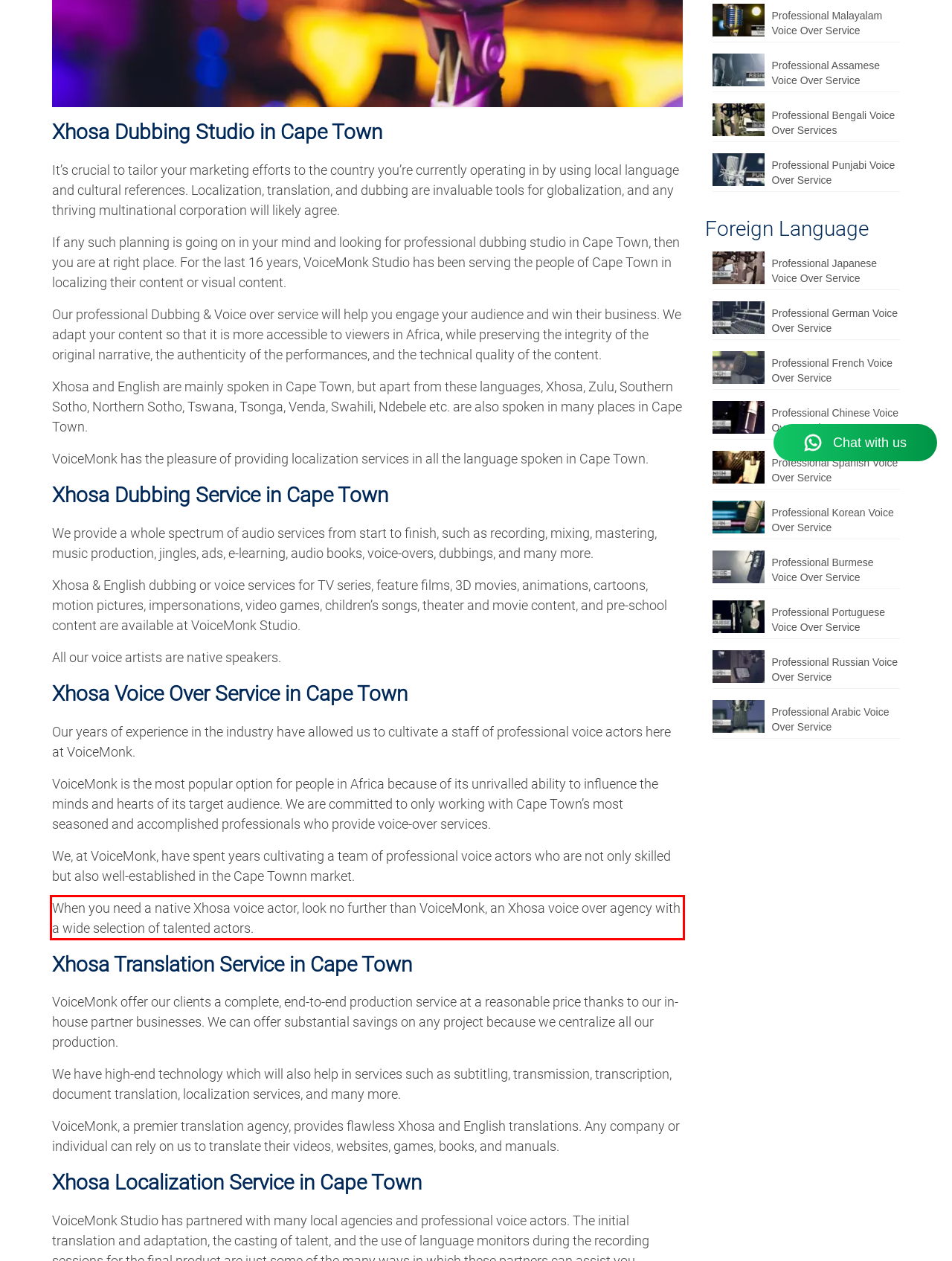Given the screenshot of the webpage, identify the red bounding box, and recognize the text content inside that red bounding box.

When you need a native Xhosa voice actor, look no further than VoiceMonk, an Xhosa voice over agency with a wide selection of talented actors.